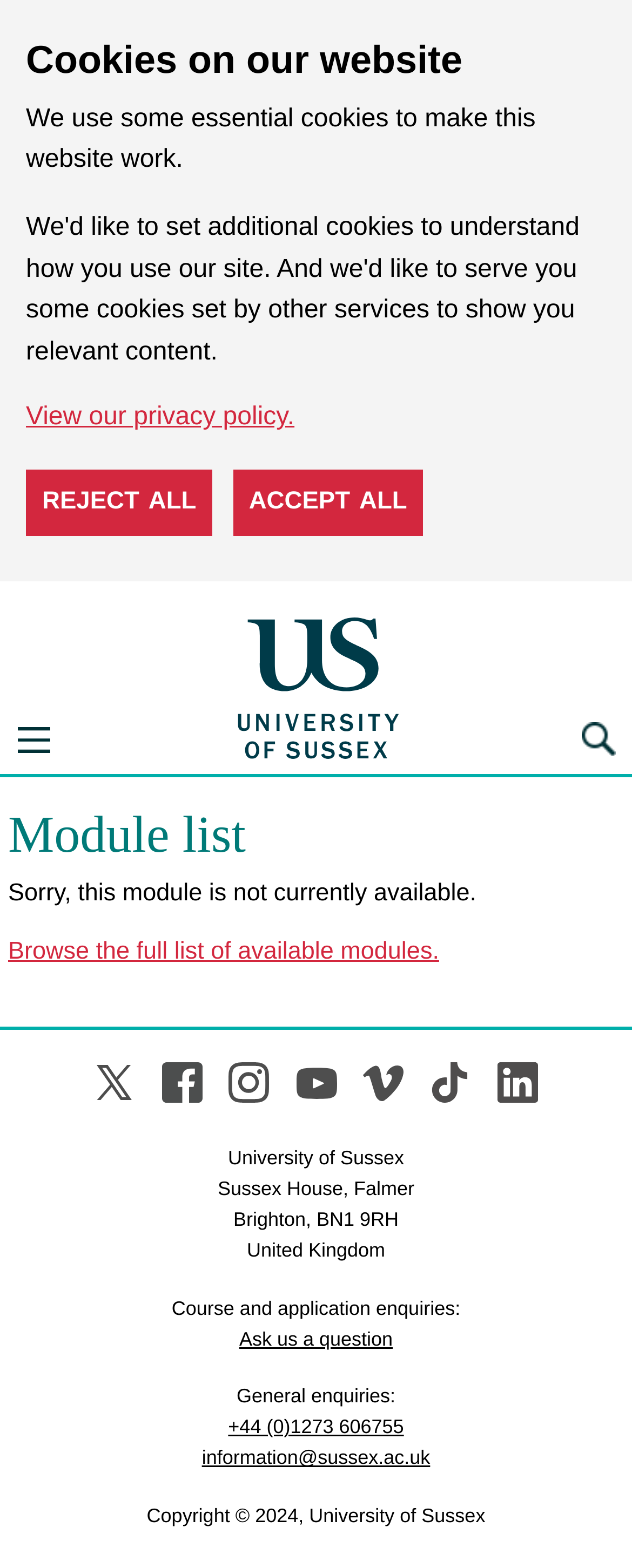Refer to the image and provide an in-depth answer to the question:
What is the address of the university?

I found the address by looking at the static text elements at the bottom of the page, which provide the address of the university in a format that is typical for addresses in the UK.